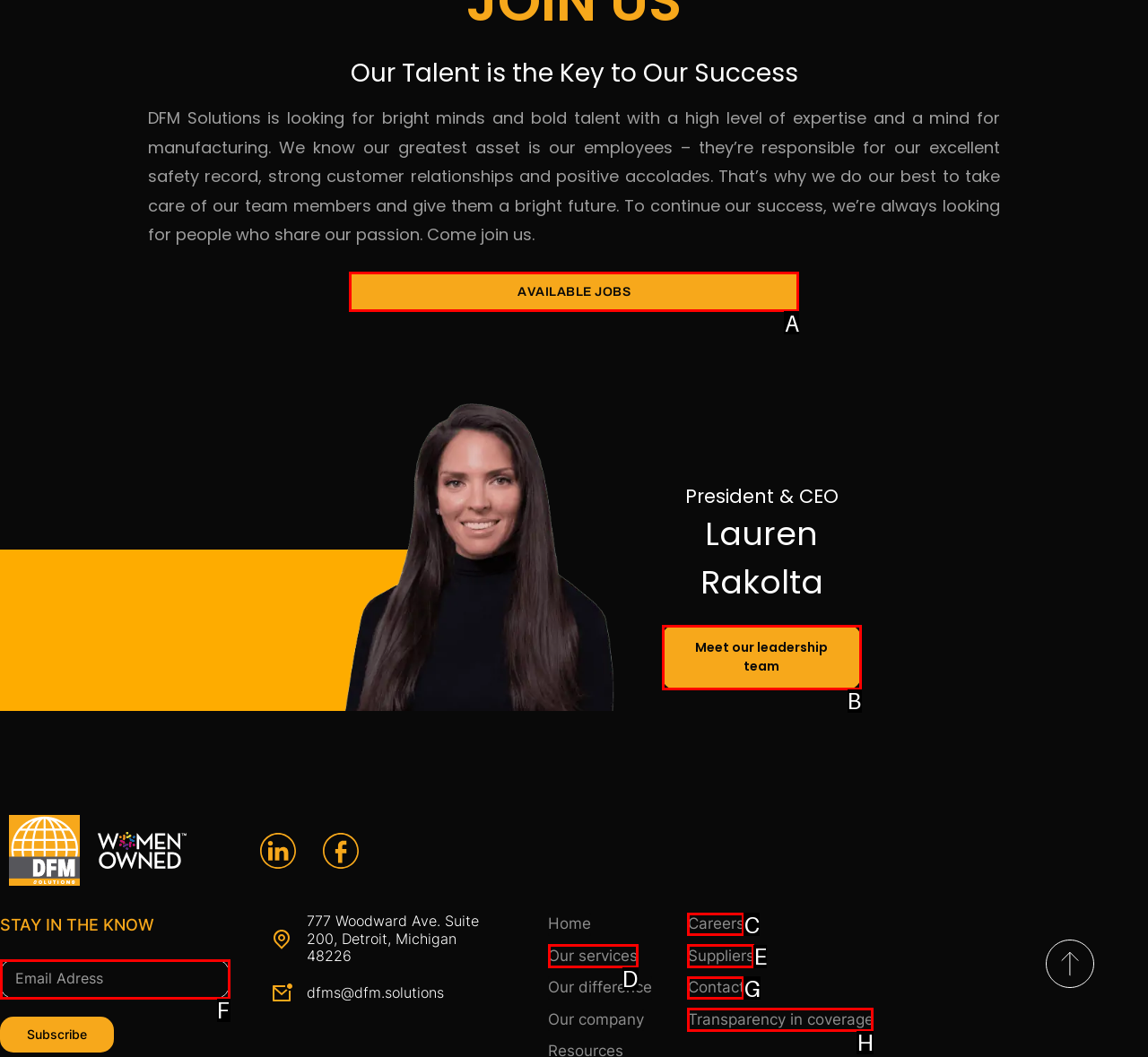Identify the letter of the option to click in order to Click on AVAILABLE JOBS. Answer with the letter directly.

A